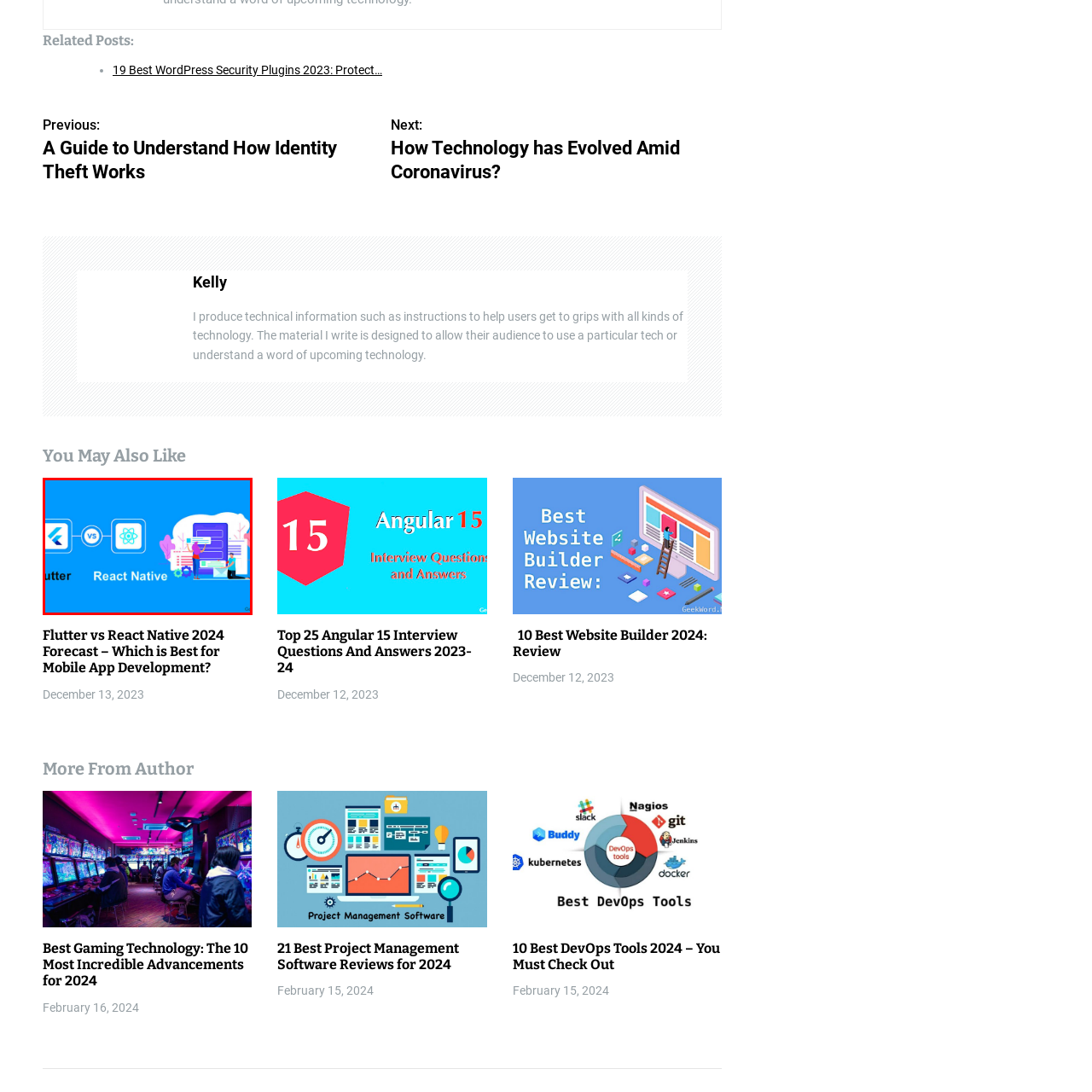Using the image highlighted in the red border, answer the following question concisely with a word or phrase:
What is the topic of the associated article?

Flutter vs React Native